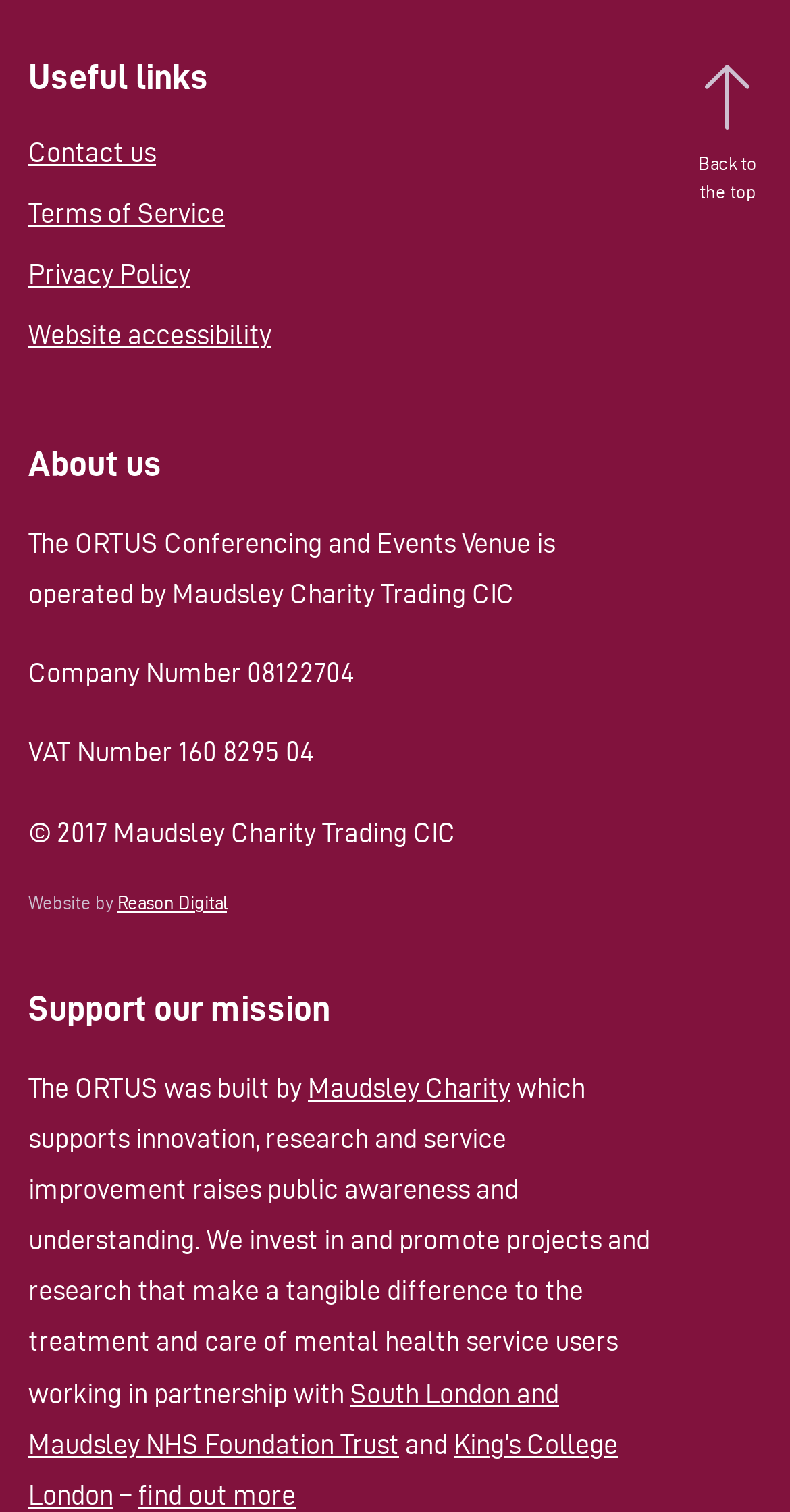What is the VAT number of Maudsley Charity Trading CIC?
Use the screenshot to answer the question with a single word or phrase.

160 8295 04